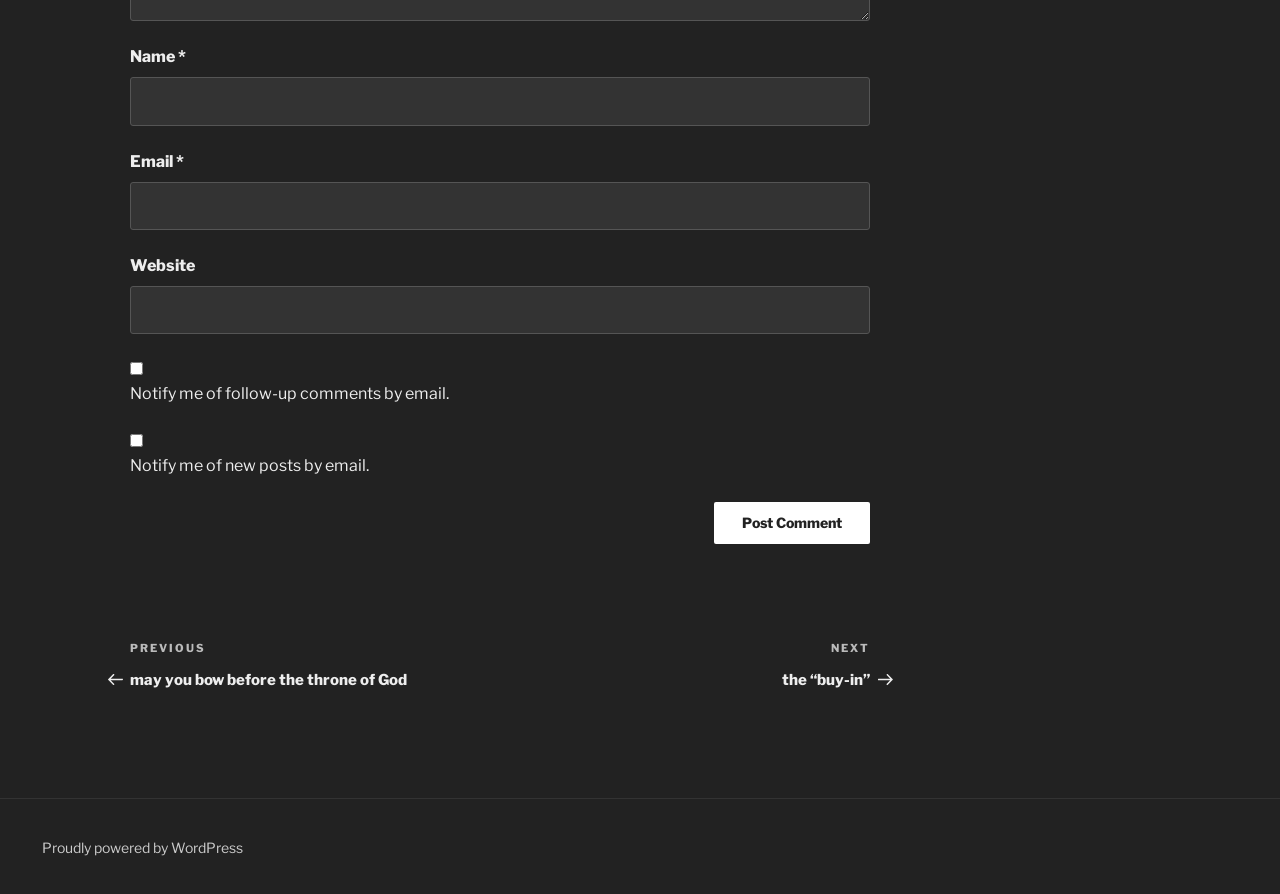What are the two options for notification?
Using the image, give a concise answer in the form of a single word or short phrase.

Follow-up comments and new posts